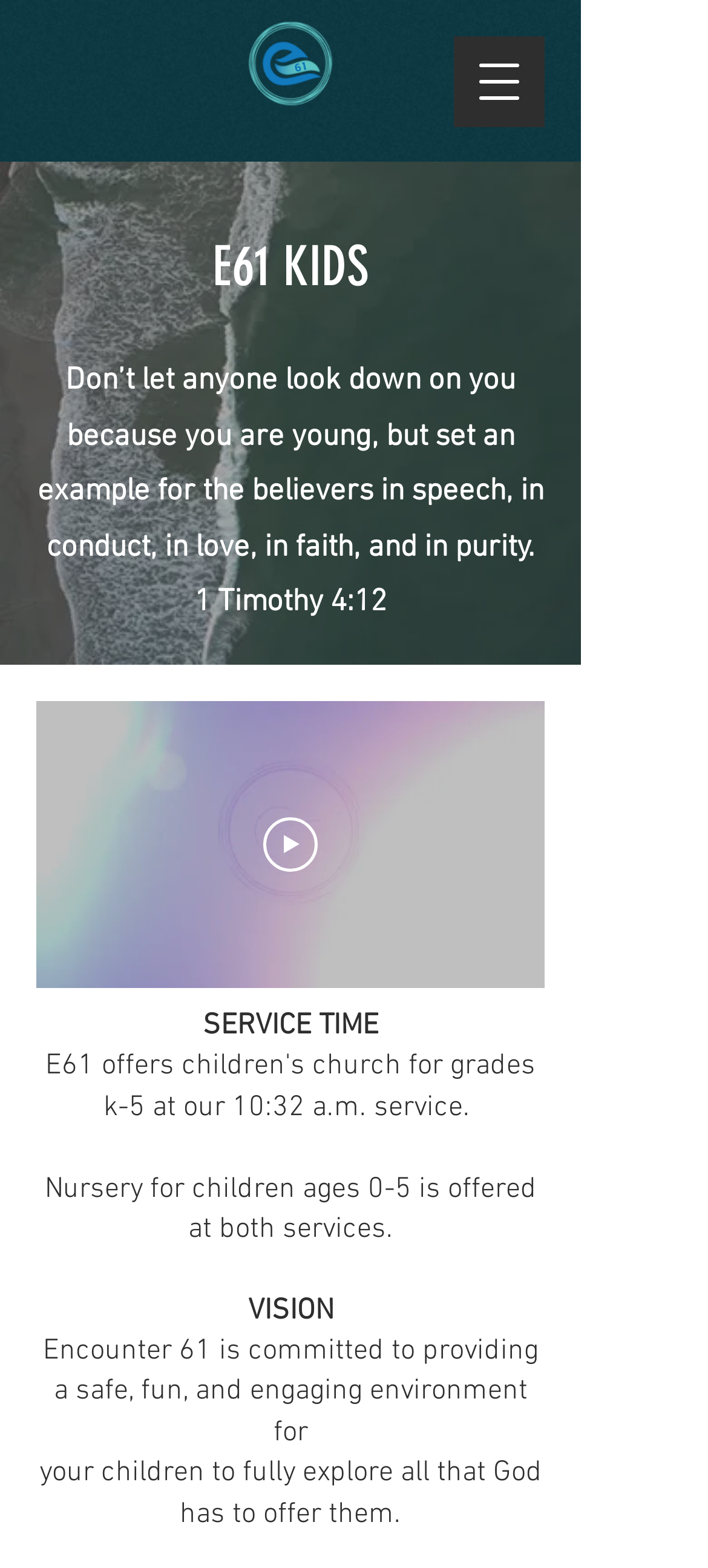Is the mute button enabled?
Answer briefly with a single word or phrase based on the image.

No